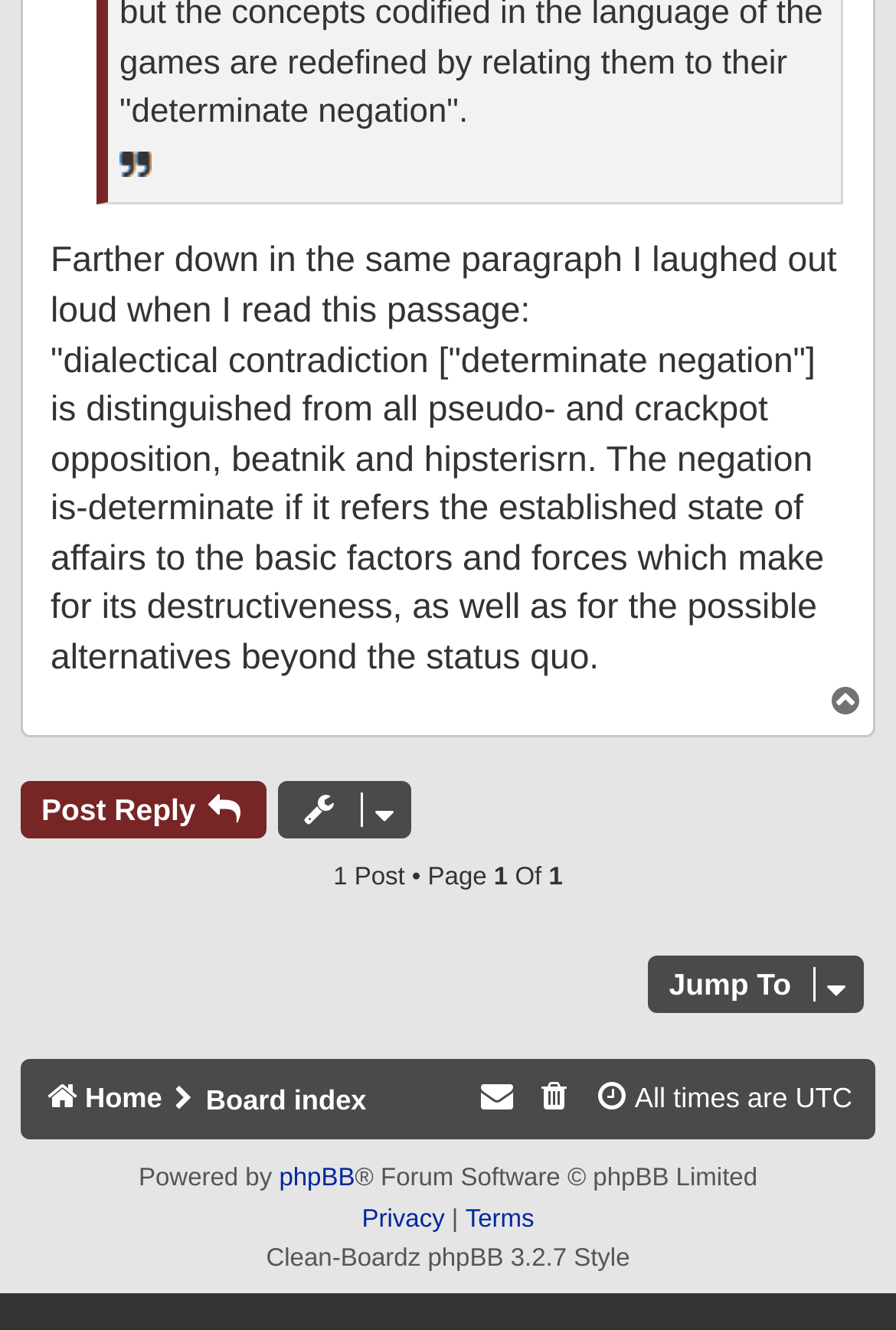Specify the bounding box coordinates of the area to click in order to follow the given instruction: "Click on 'Home'."

[0.049, 0.804, 0.181, 0.85]